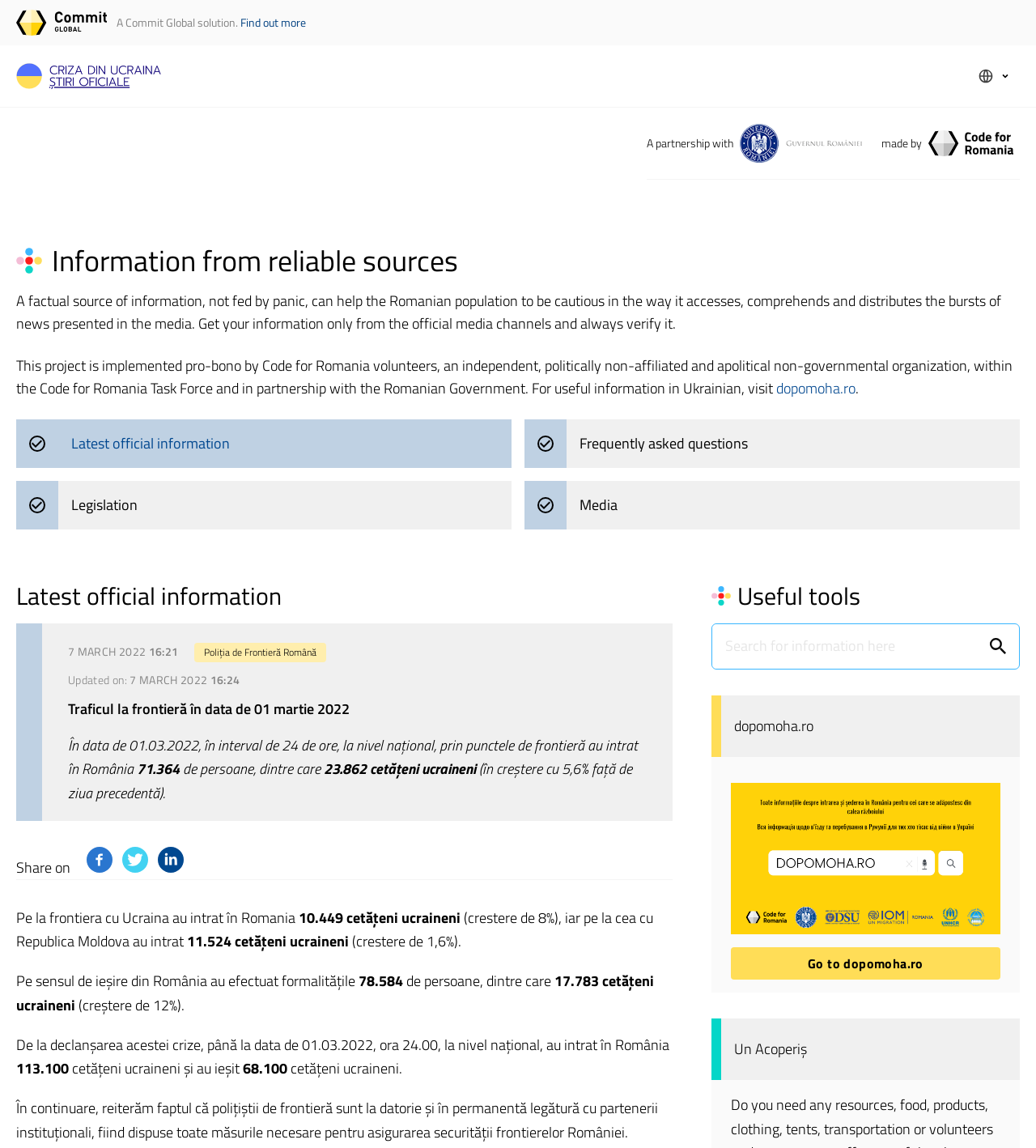Identify the first-level heading on the webpage and generate its text content.

Information from reliable sources